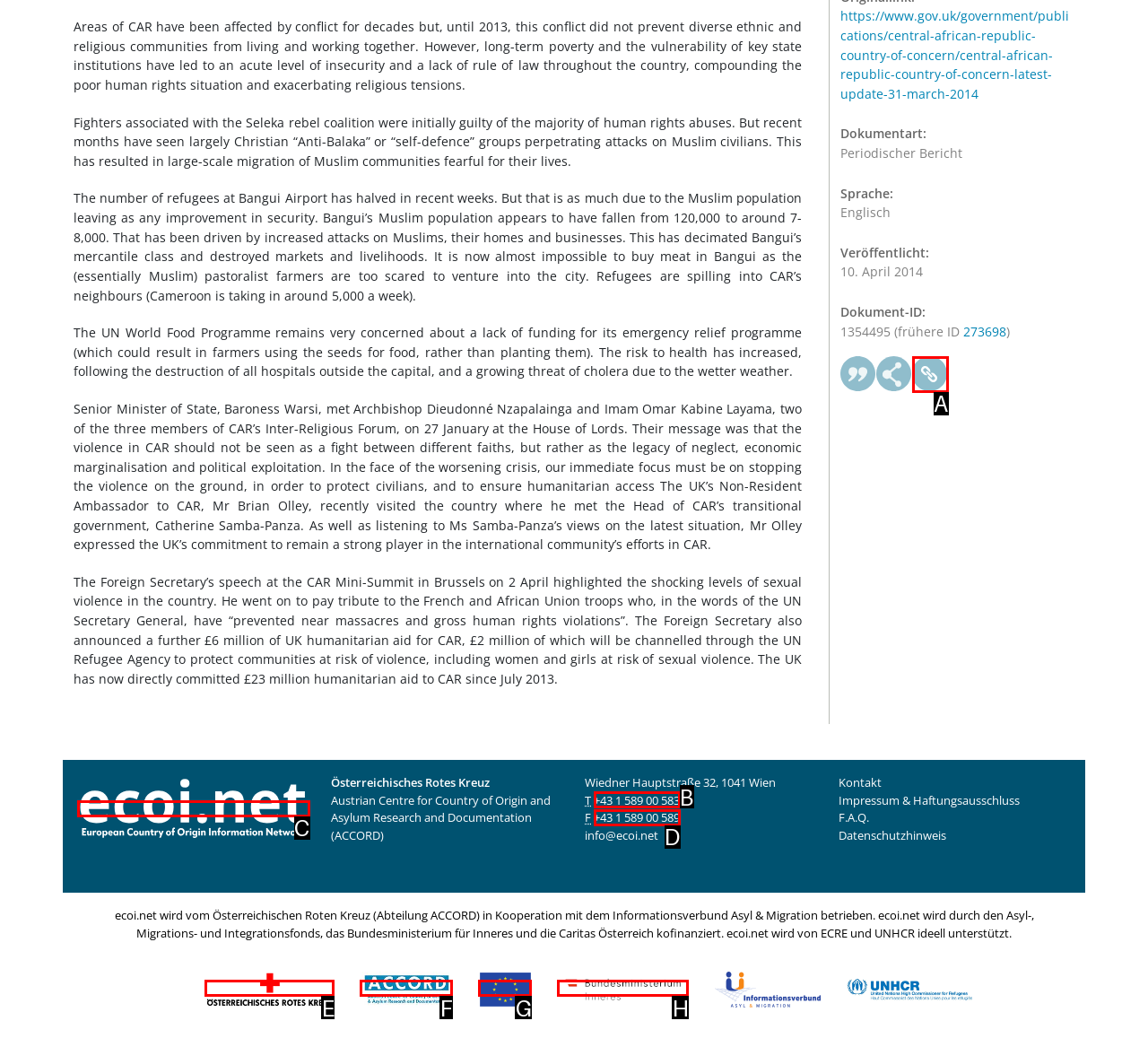Select the option that fits this description: alt="ecoi.net"
Answer with the corresponding letter directly.

C